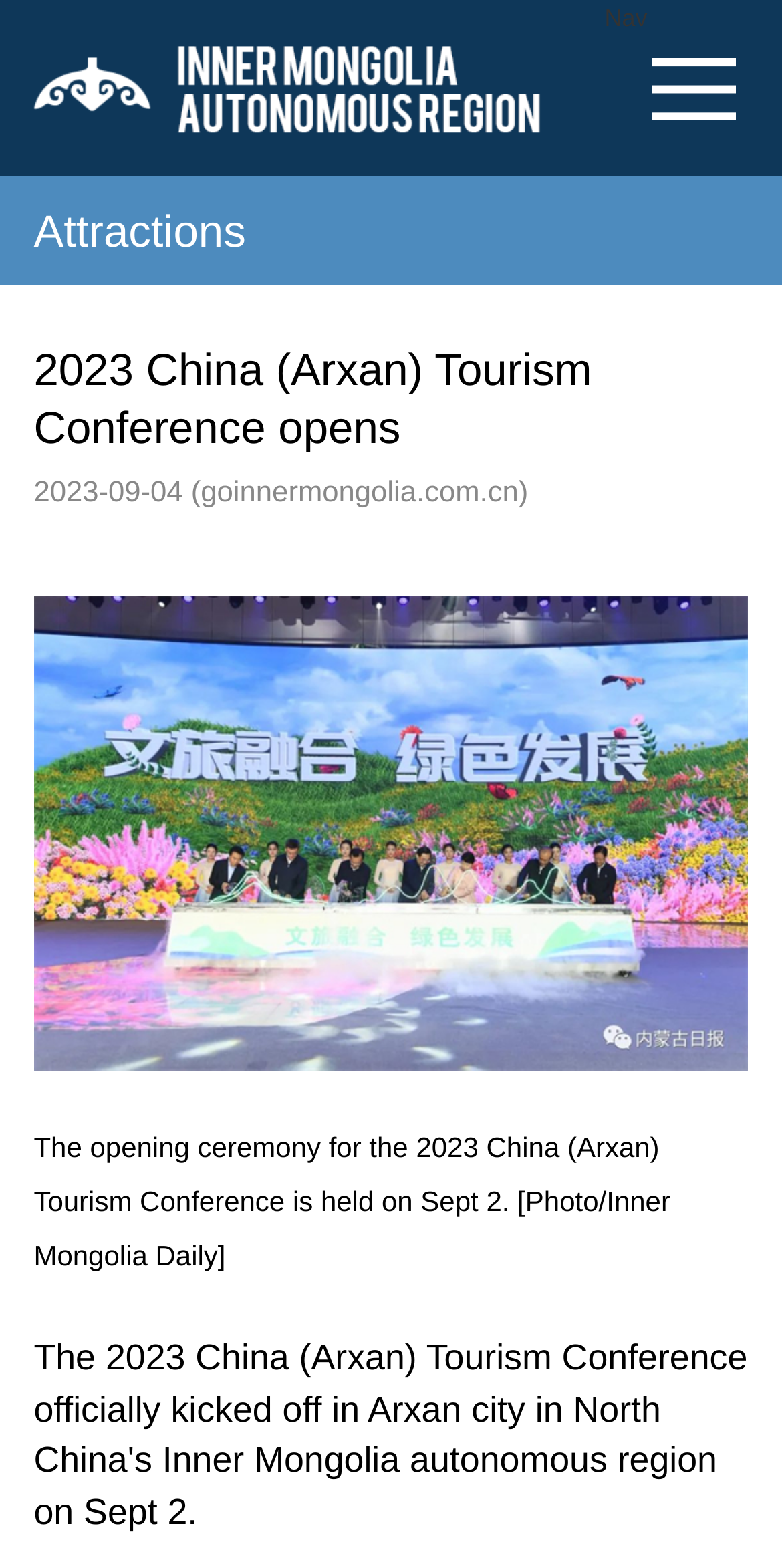When did the opening ceremony of the 2023 China (Arxan) Tourism Conference take place?
Could you answer the question in a detailed manner, providing as much information as possible?

I found the date of the opening ceremony by reading the StaticText element with the text 'The opening ceremony for the 2023 China (Arxan) Tourism Conference is held on Sept 2.' which is located below the image.